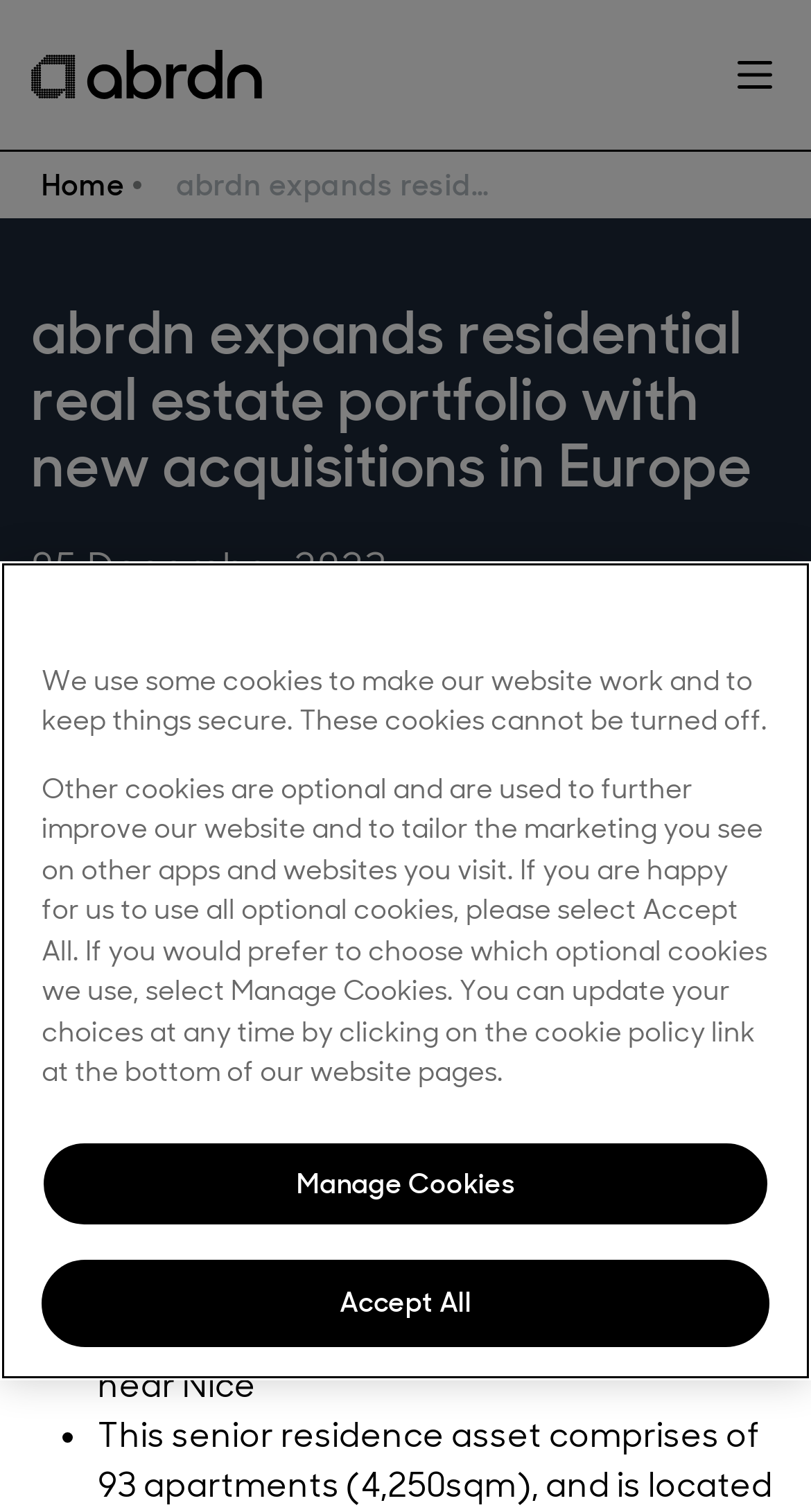What is the name of the company mentioned in the article?
Please provide a single word or phrase as your answer based on the screenshot.

abrdn